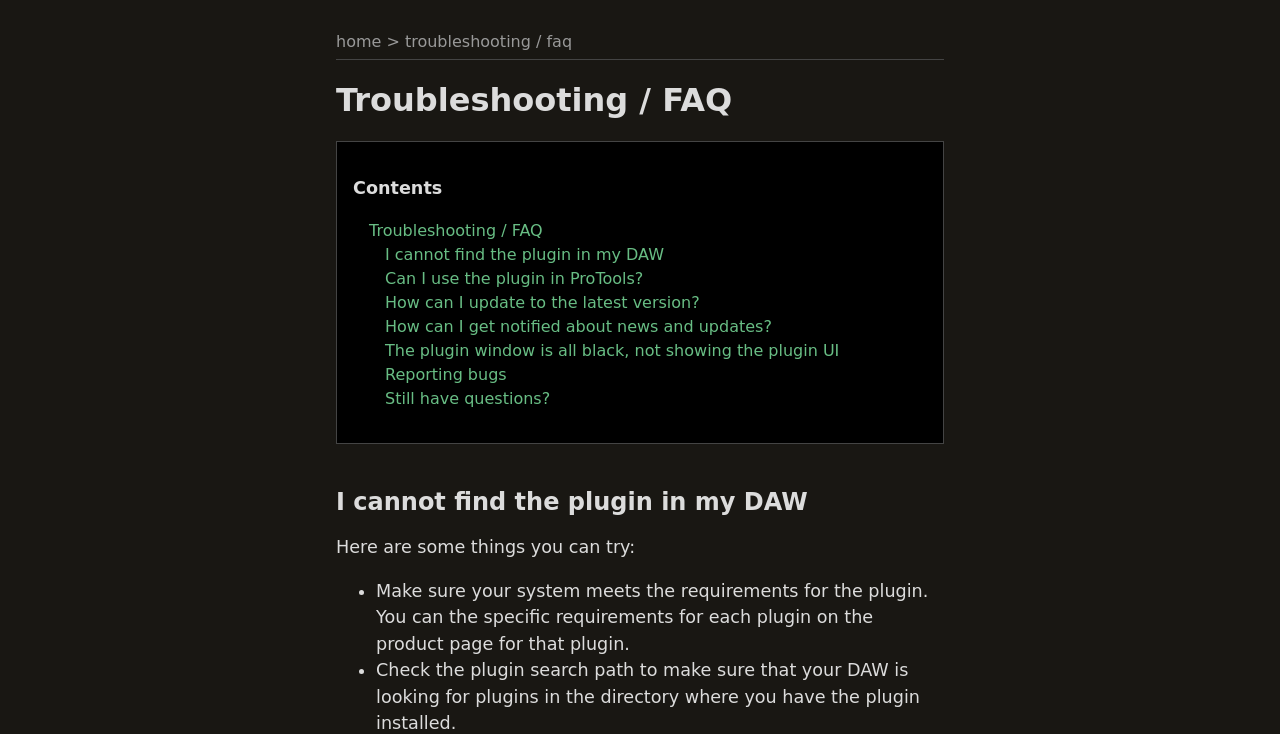Please give a concise answer to this question using a single word or phrase: 
What is the position of the 'Troubleshooting / FAQ' link?

Top-right